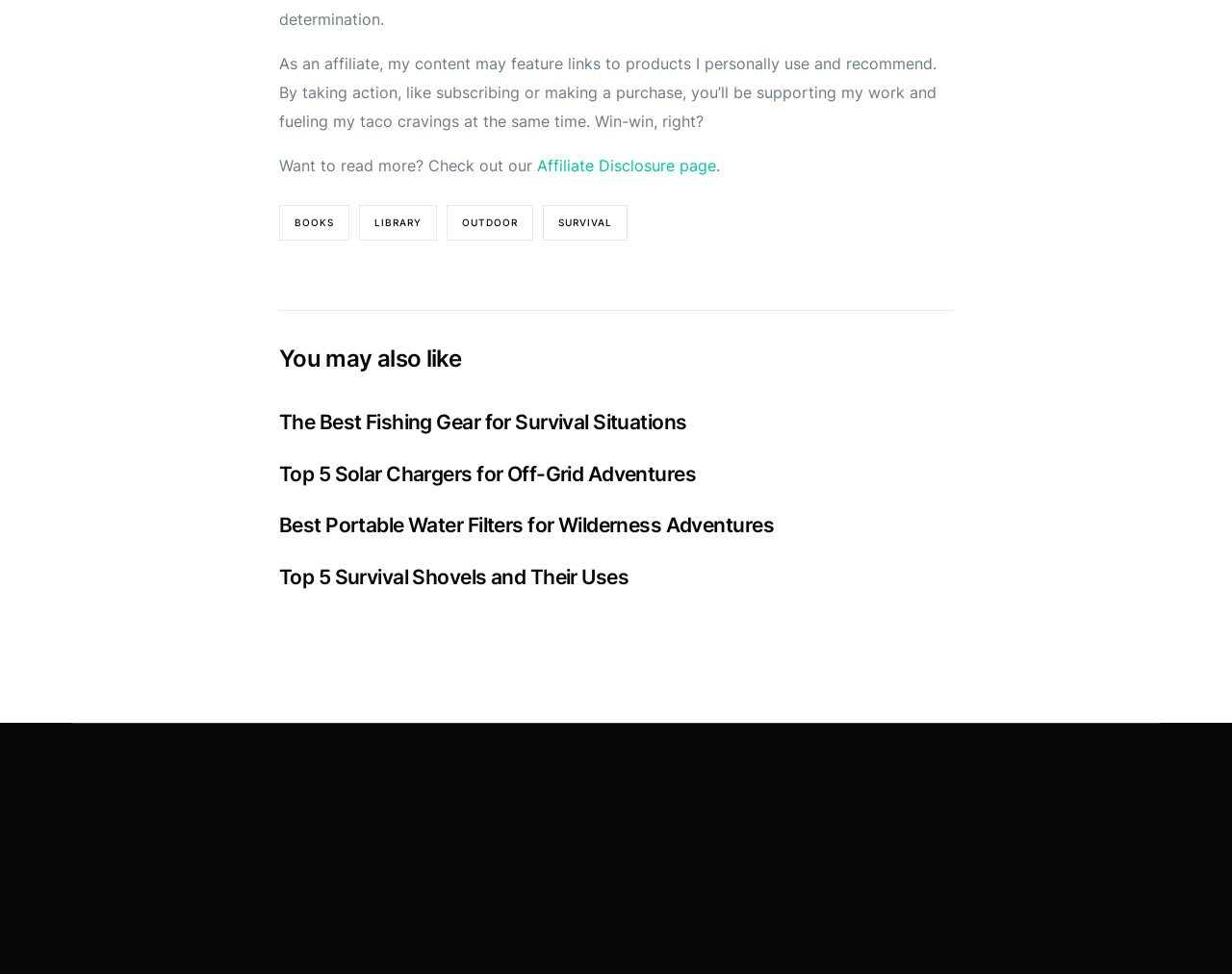Bounding box coordinates are to be given in the format (top-left x, top-left y, bottom-right x, bottom-right y). All values must be floating point numbers between 0 and 1. Provide the bounding box coordinate for the UI element described as: Affiliate Disclosure

[0.515, 0.876, 0.627, 0.896]